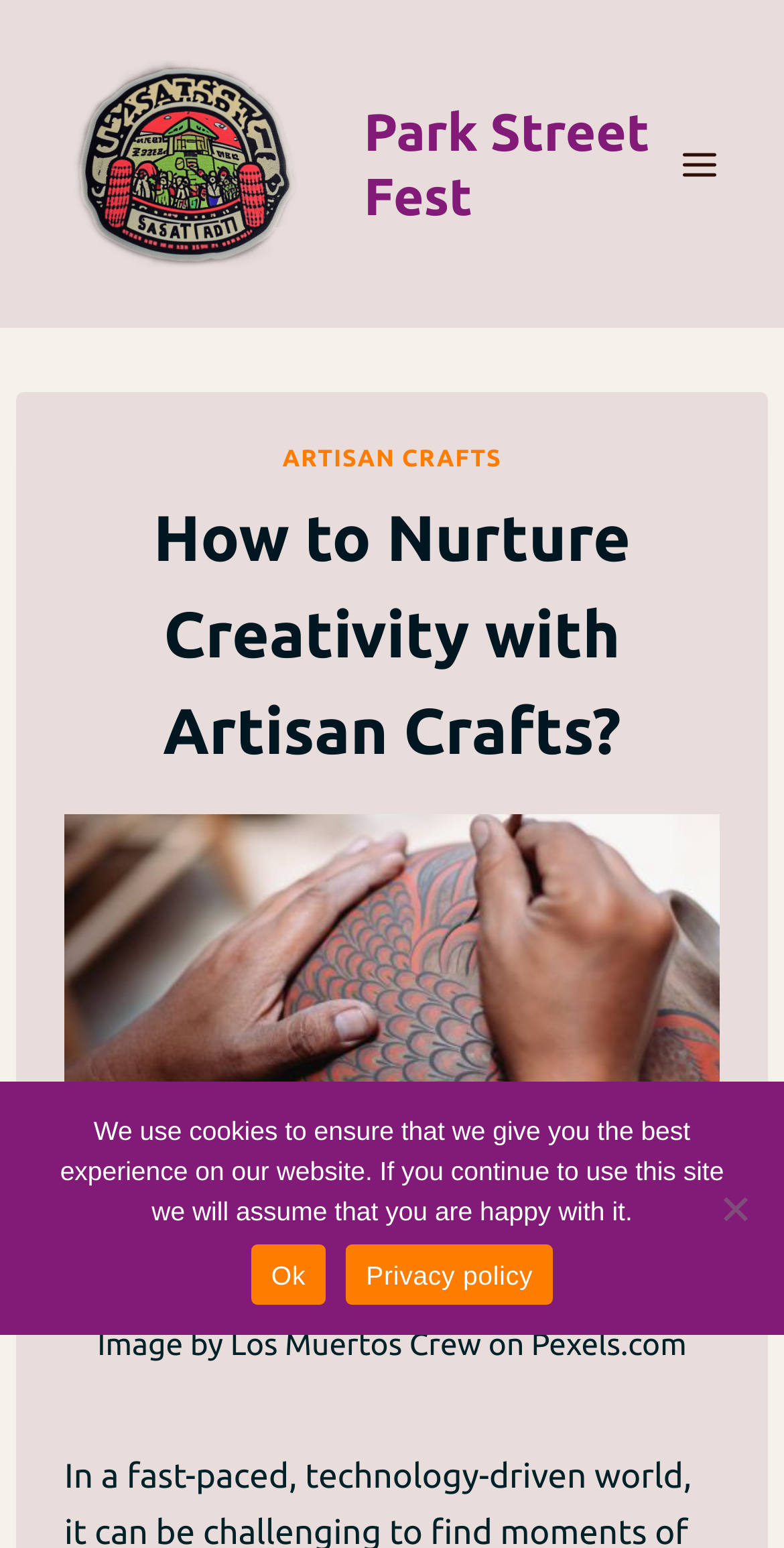What is the name of the festival?
Please provide a single word or phrase in response based on the screenshot.

Park Street Fest